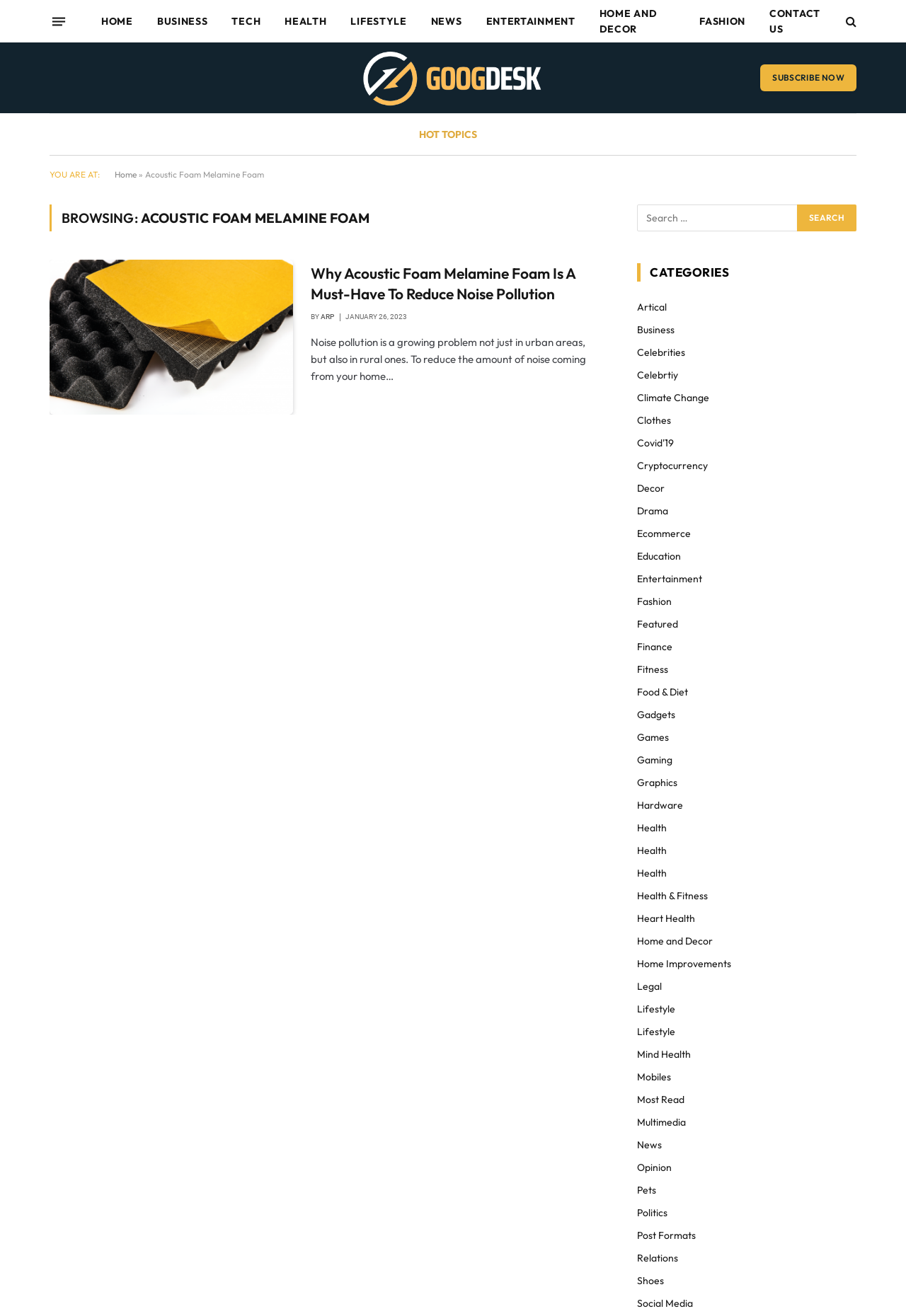Please identify the bounding box coordinates of the clickable region that I should interact with to perform the following instruction: "Search for something". The coordinates should be expressed as four float numbers between 0 and 1, i.e., [left, top, right, bottom].

[0.88, 0.156, 0.945, 0.176]